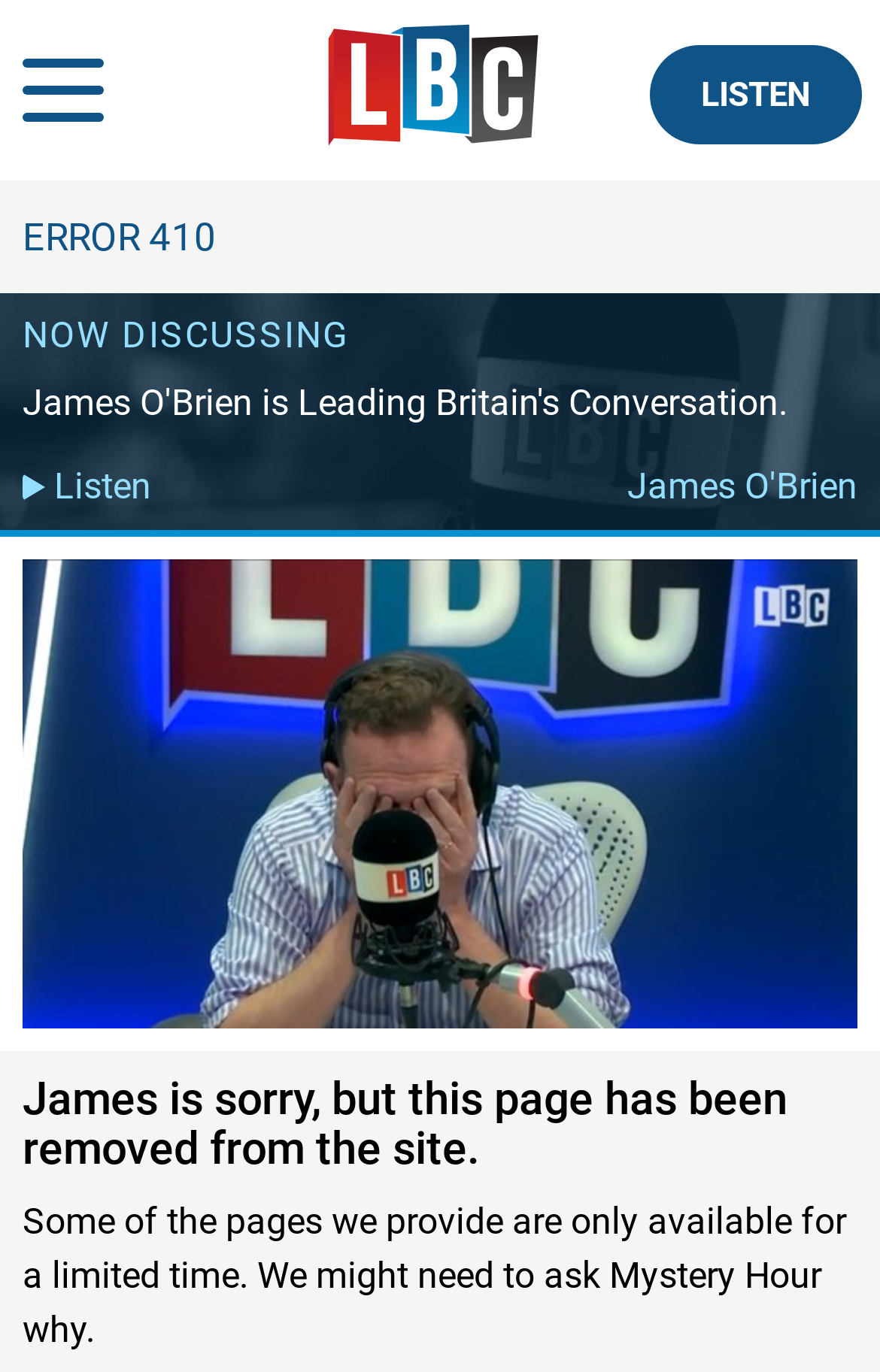What is the name of the image on the page?
Please give a detailed and thorough answer to the question, covering all relevant points.

The image on the page is described as 'James O'Brien Head In Hands' in the image element with bounding box coordinates [0.026, 0.408, 0.974, 0.75].